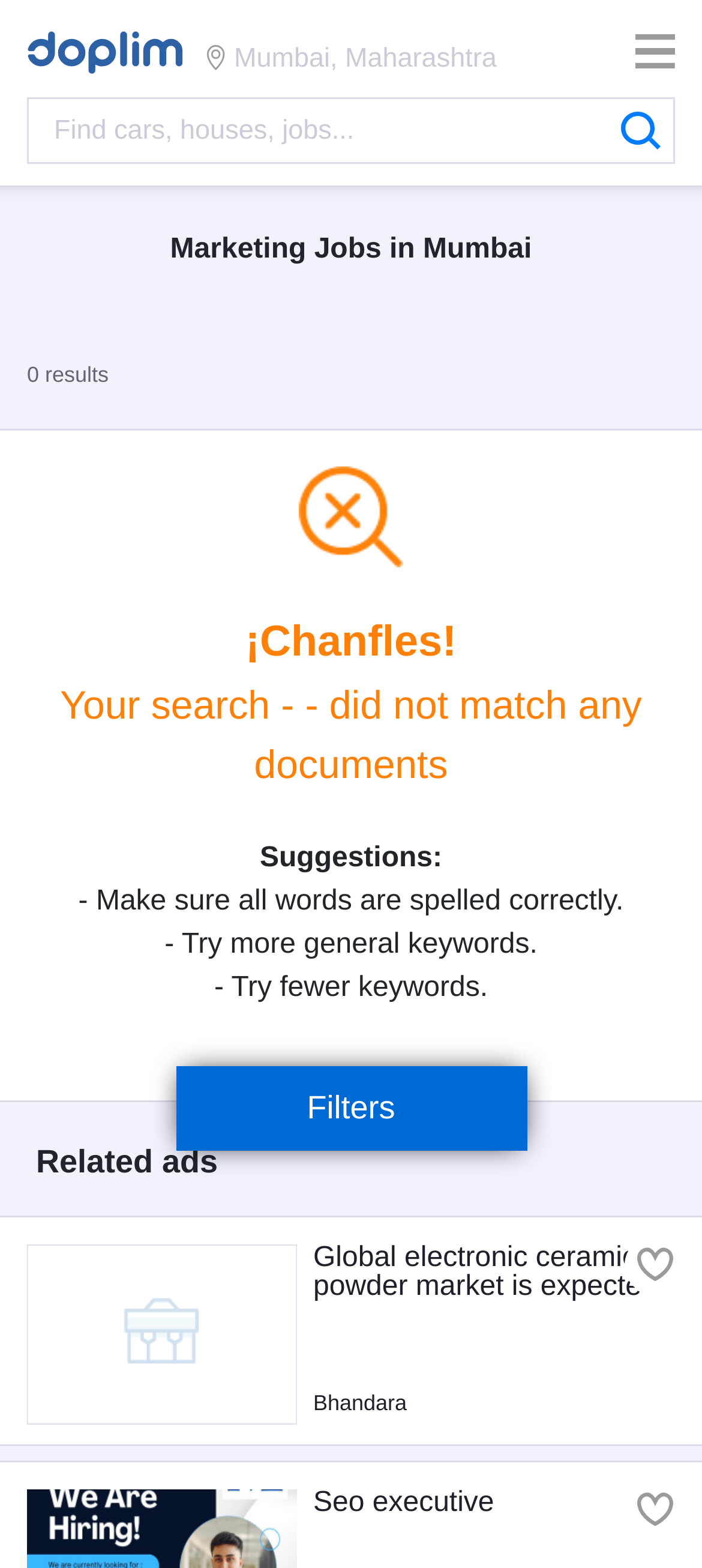Give a short answer using one word or phrase for the question:
What is the prompt in the search textbox?

Find cars, houses, jobs…